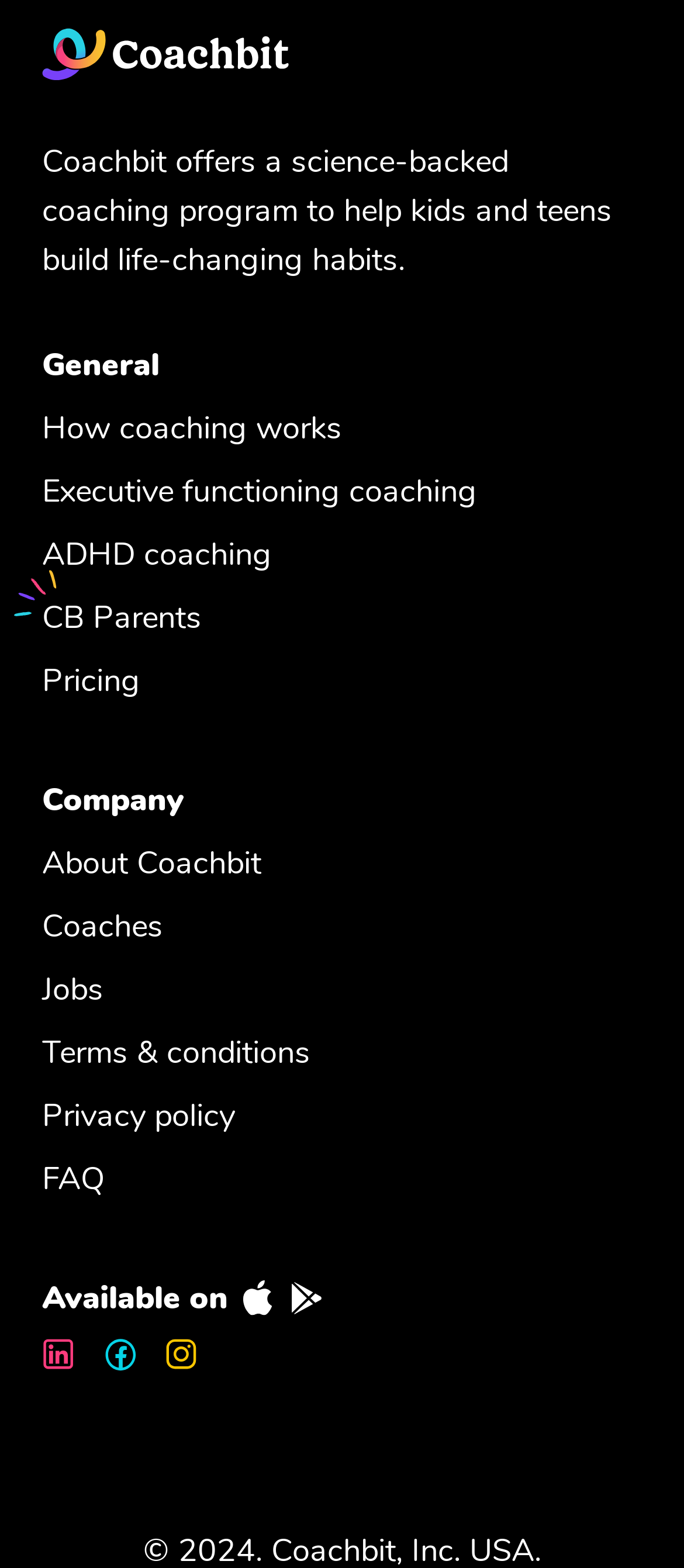Please locate the bounding box coordinates of the element that should be clicked to complete the given instruction: "Learn about how coaching works".

[0.062, 0.257, 0.5, 0.289]